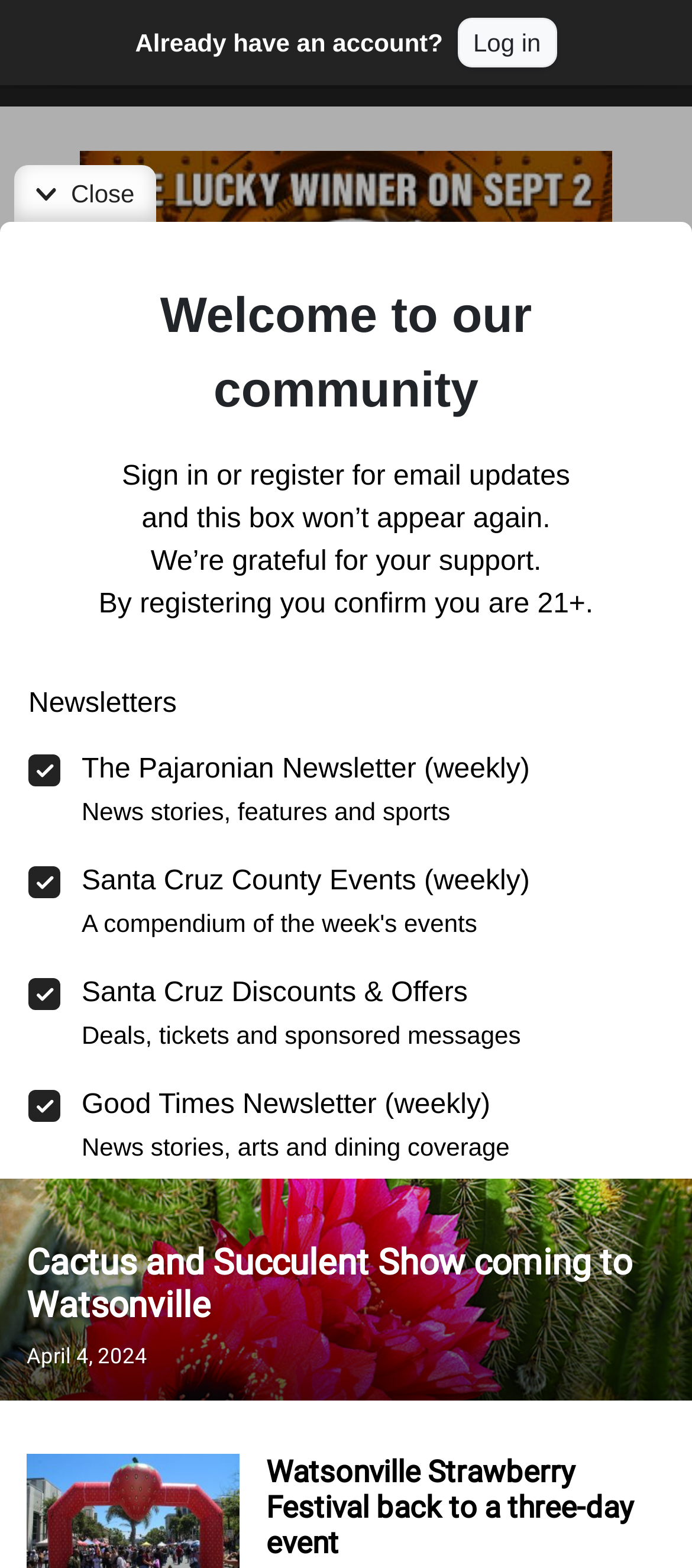Specify the bounding box coordinates of the element's region that should be clicked to achieve the following instruction: "Click on the 'ARTS & CULTURE' link". The bounding box coordinates consist of four float numbers between 0 and 1, in the format [left, top, right, bottom].

[0.165, 0.47, 0.396, 0.494]